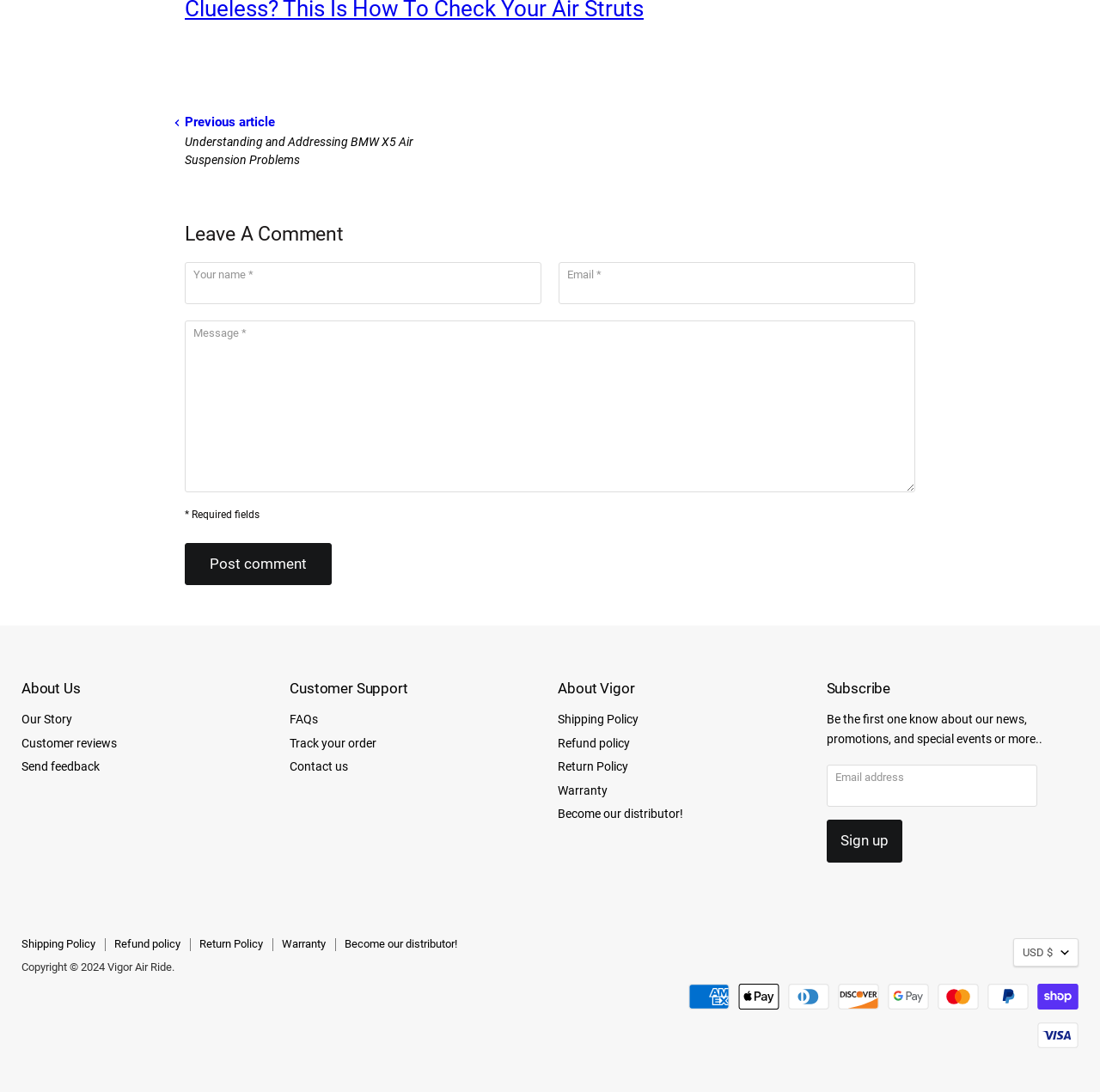Identify the bounding box coordinates of the clickable section necessary to follow the following instruction: "Post a comment". The coordinates should be presented as four float numbers from 0 to 1, i.e., [left, top, right, bottom].

[0.168, 0.497, 0.302, 0.536]